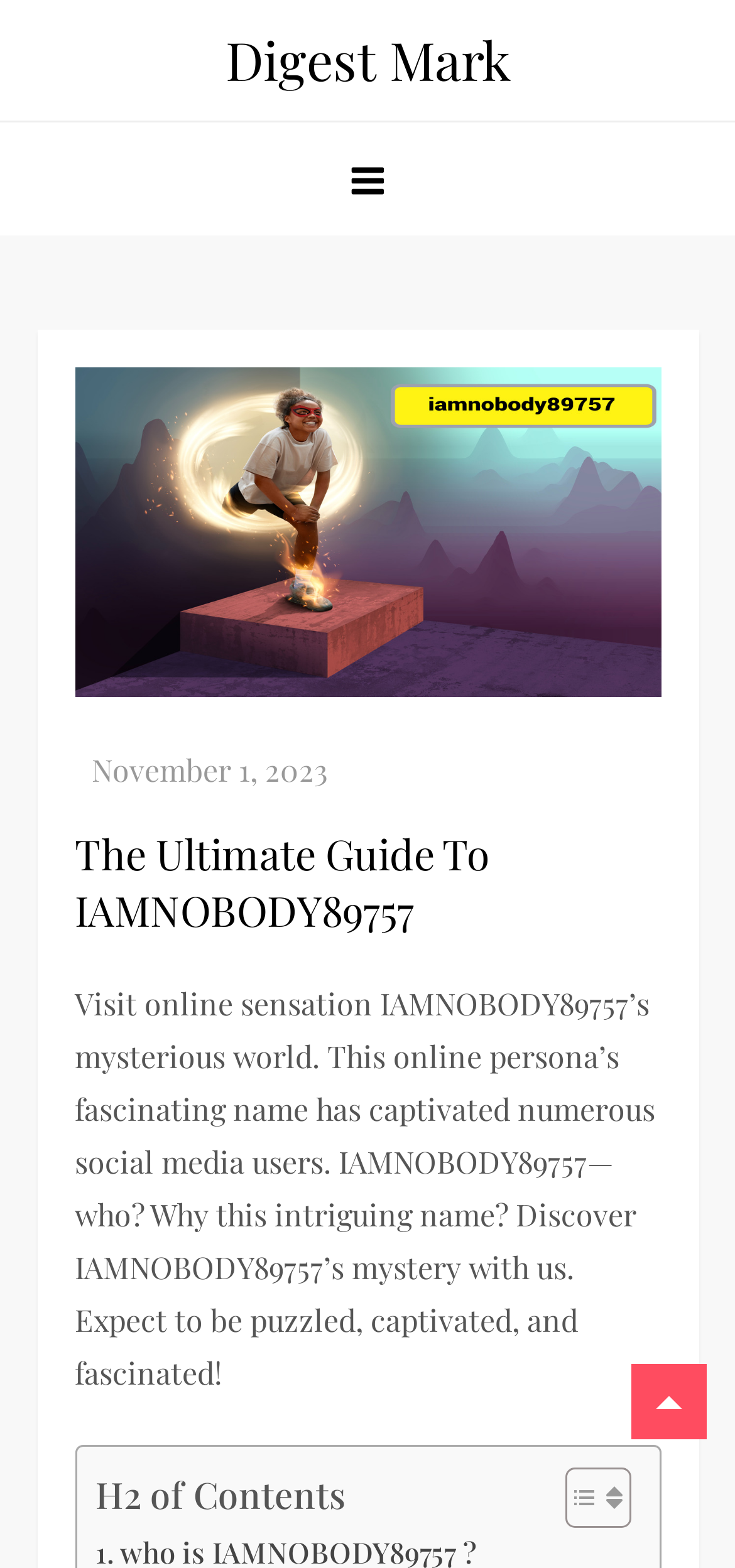How many sections are in the Table of Content?
Based on the image, give a concise answer in the form of a single word or short phrase.

1